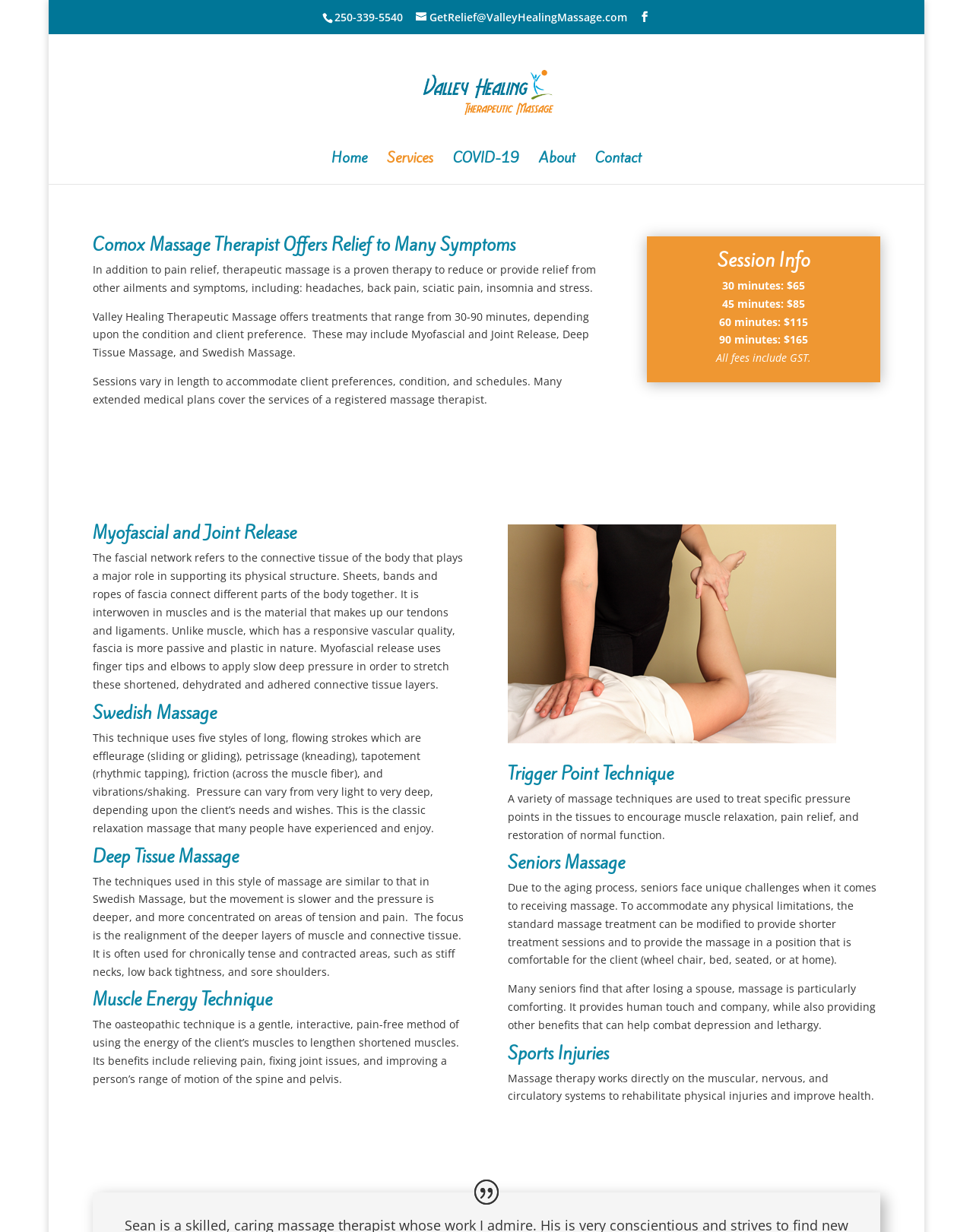Locate the bounding box coordinates of the element I should click to achieve the following instruction: "View Remarks".

None